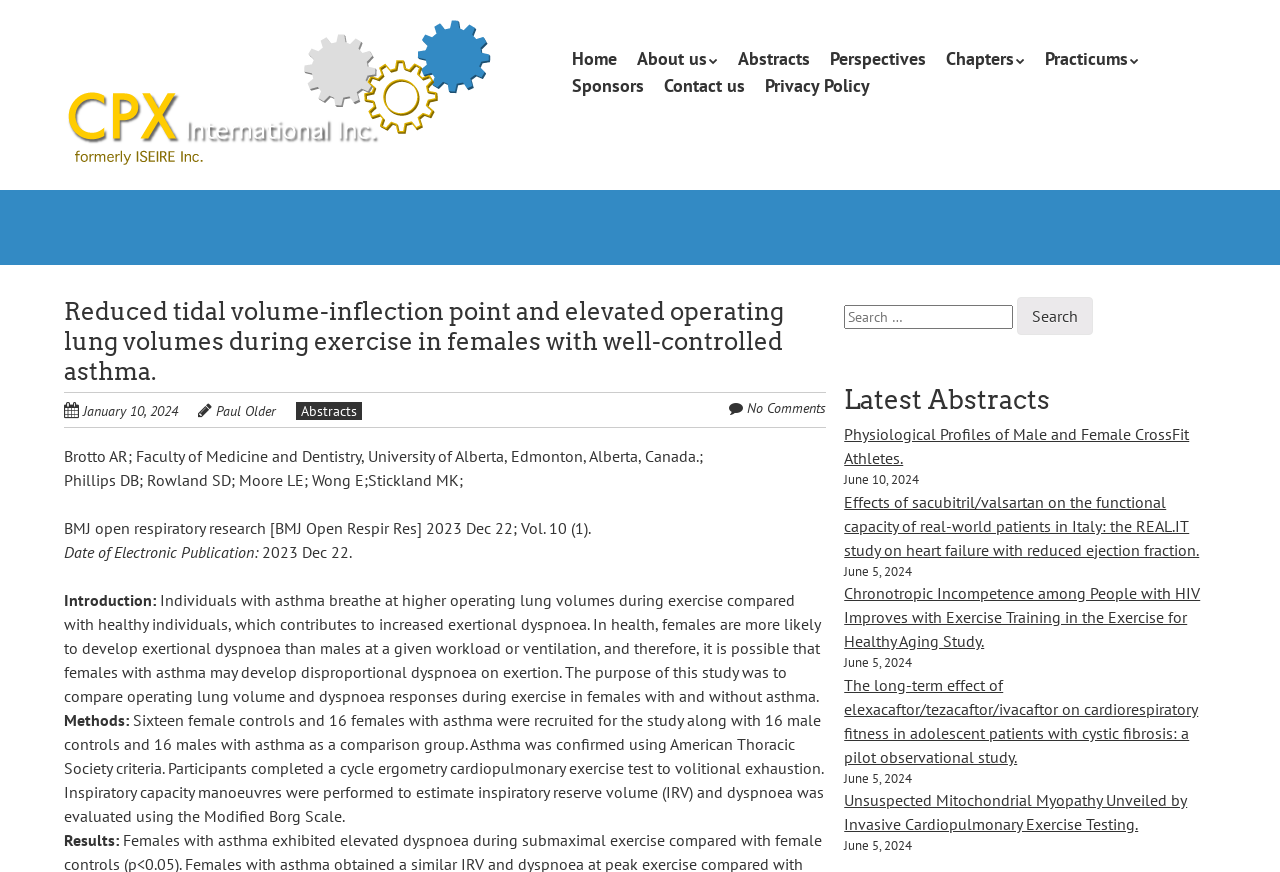Please determine the bounding box coordinates of the area that needs to be clicked to complete this task: 'View the 'Perspectives' page'. The coordinates must be four float numbers between 0 and 1, formatted as [left, top, right, bottom].

[0.648, 0.052, 0.723, 0.083]